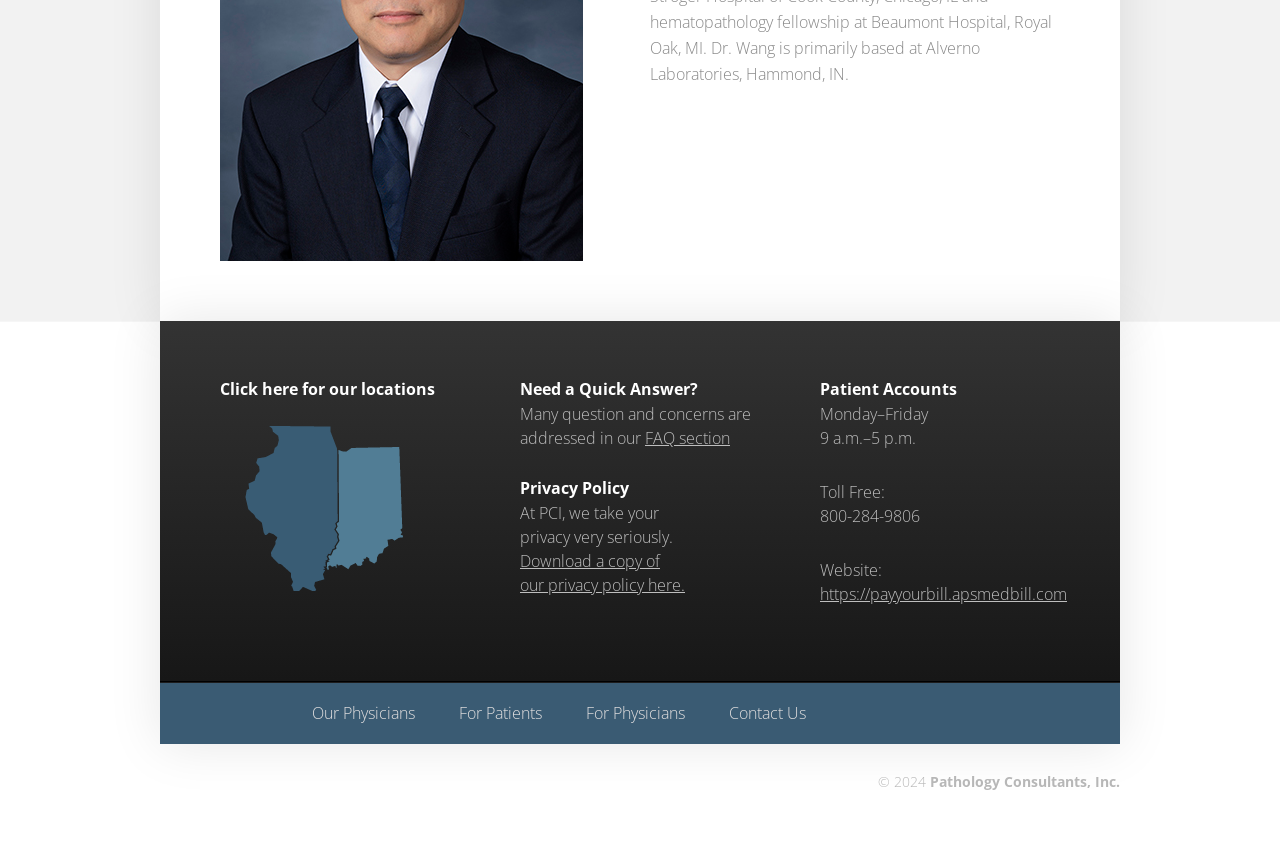Find the bounding box coordinates for the UI element that matches this description: "FAQ section".

[0.504, 0.505, 0.57, 0.531]